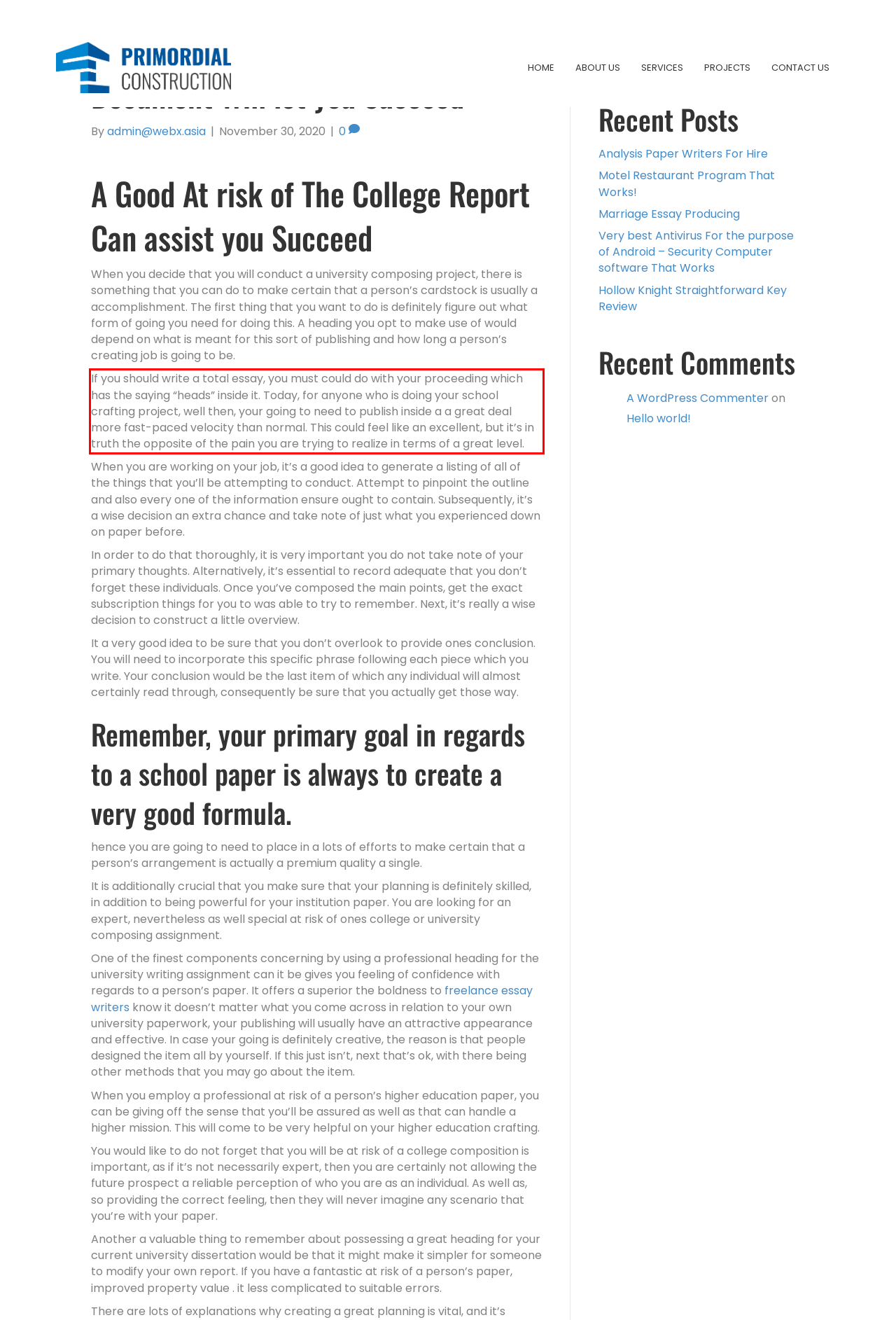Using OCR, extract the text content found within the red bounding box in the given webpage screenshot.

If you should write a total essay, you must could do with your proceeding which has the saying “heads” inside it. Today, for anyone who is doing your school crafting project, well then, your going to need to publish inside a a great deal more fast-paced velocity than normal. This could feel like an excellent, but it’s in truth the opposite of the pain you are trying to realize in terms of a great level.